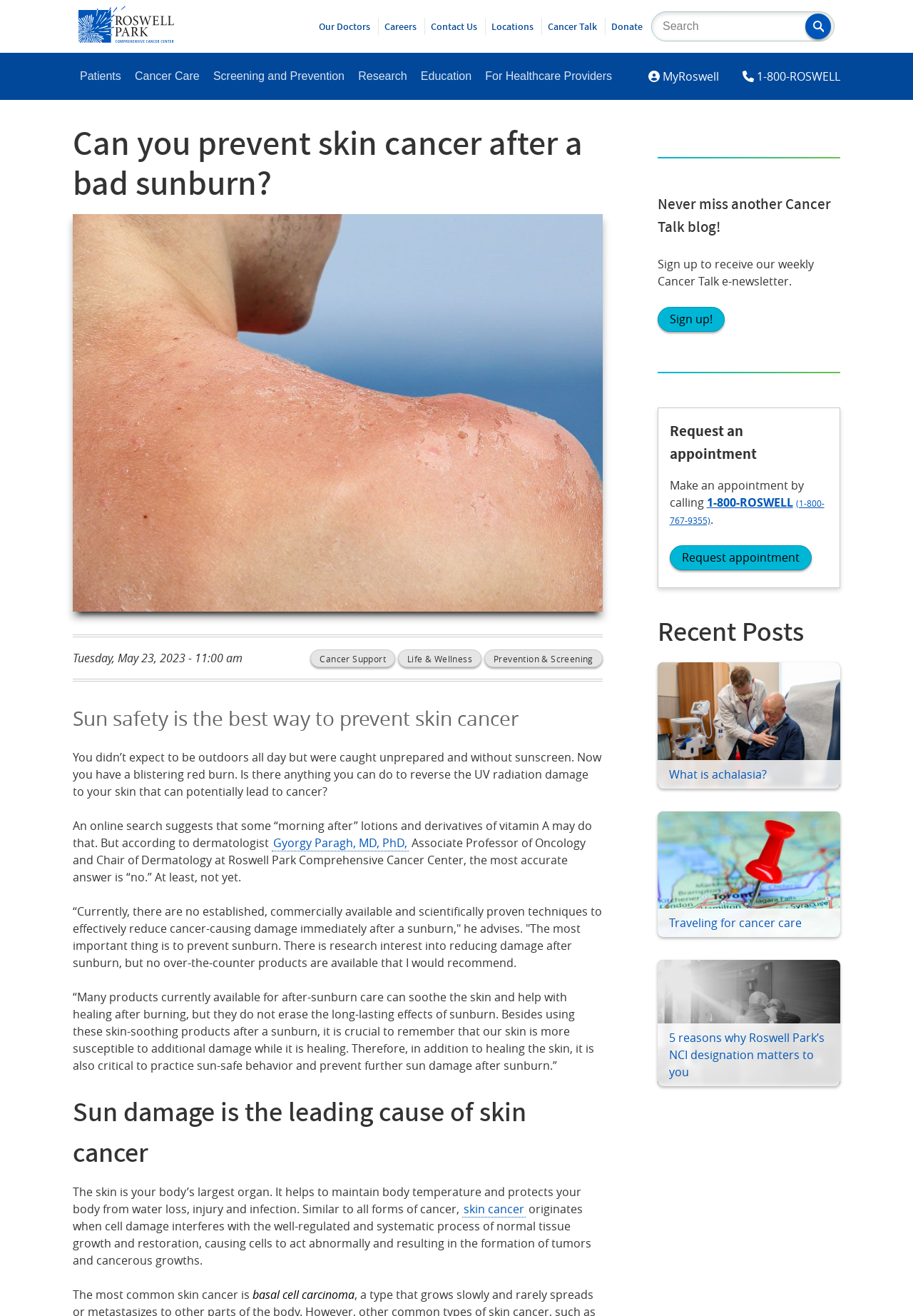What is the purpose of the 'Request an appointment' section?
Look at the image and answer the question using a single word or phrase.

To make an appointment